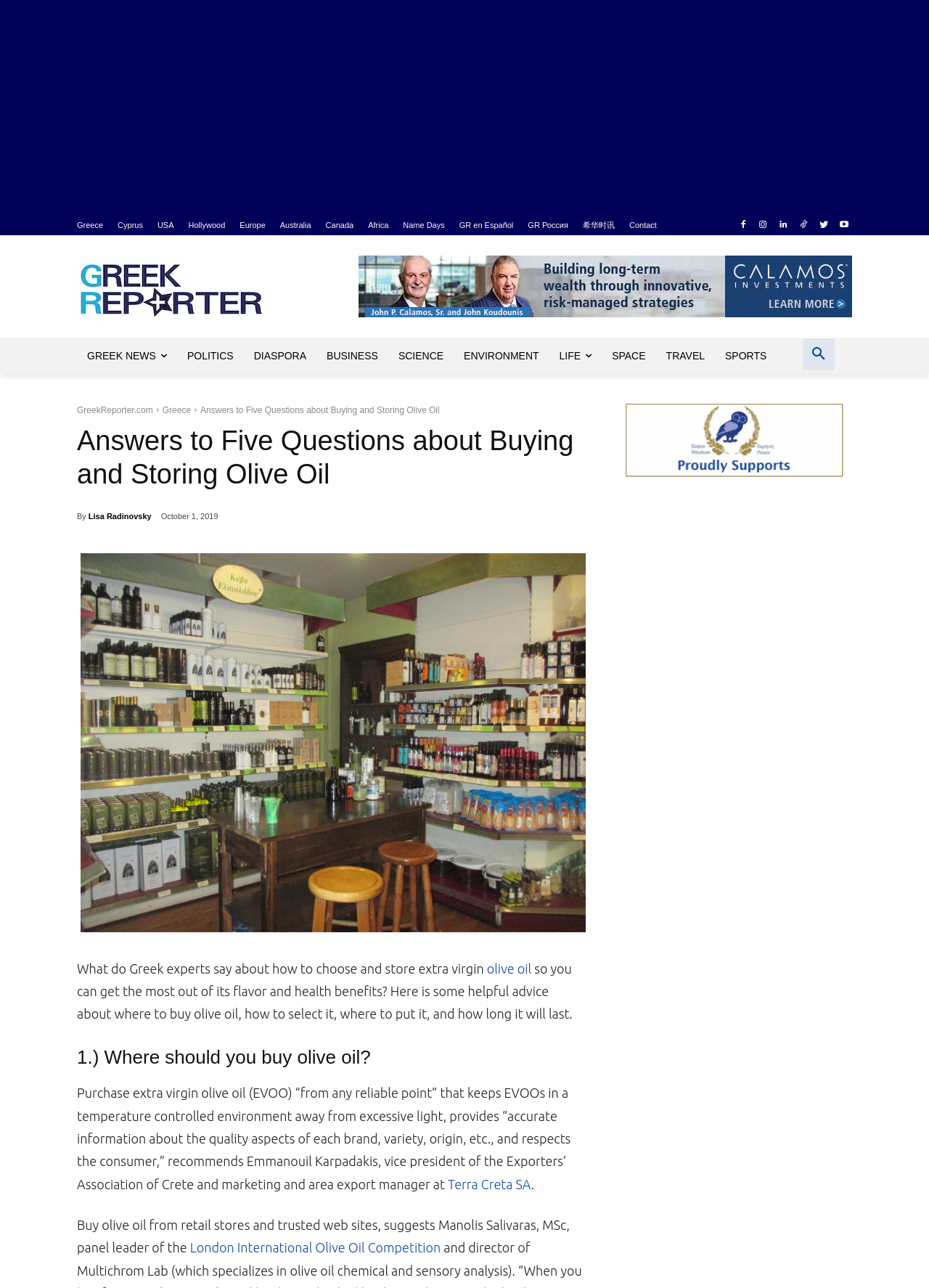Find the bounding box coordinates of the area to click in order to follow the instruction: "Check the London International Olive Oil Competition".

[0.205, 0.963, 0.474, 0.974]